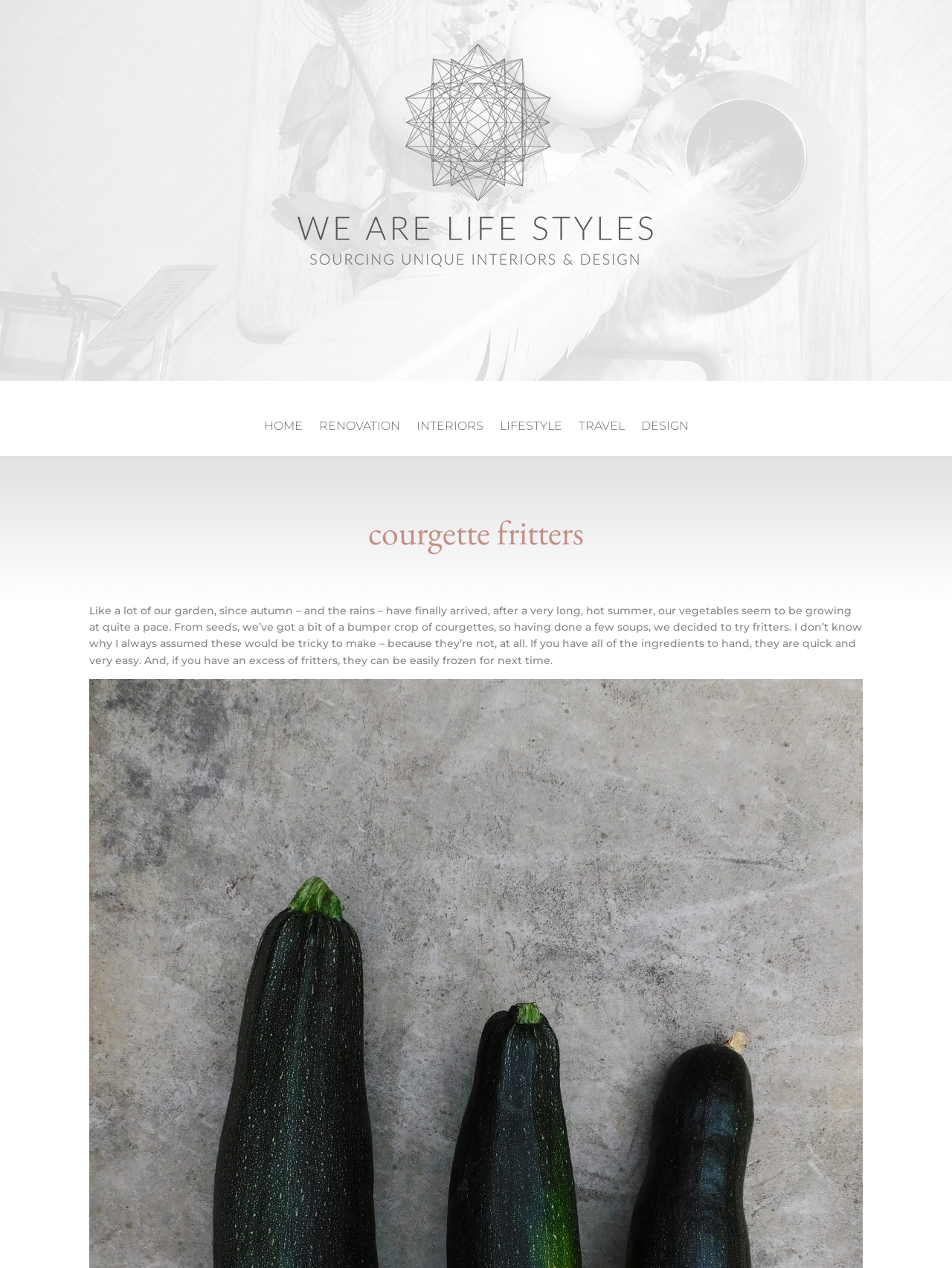What is the topic of the article?
Please provide a single word or phrase in response based on the screenshot.

courgette fritters